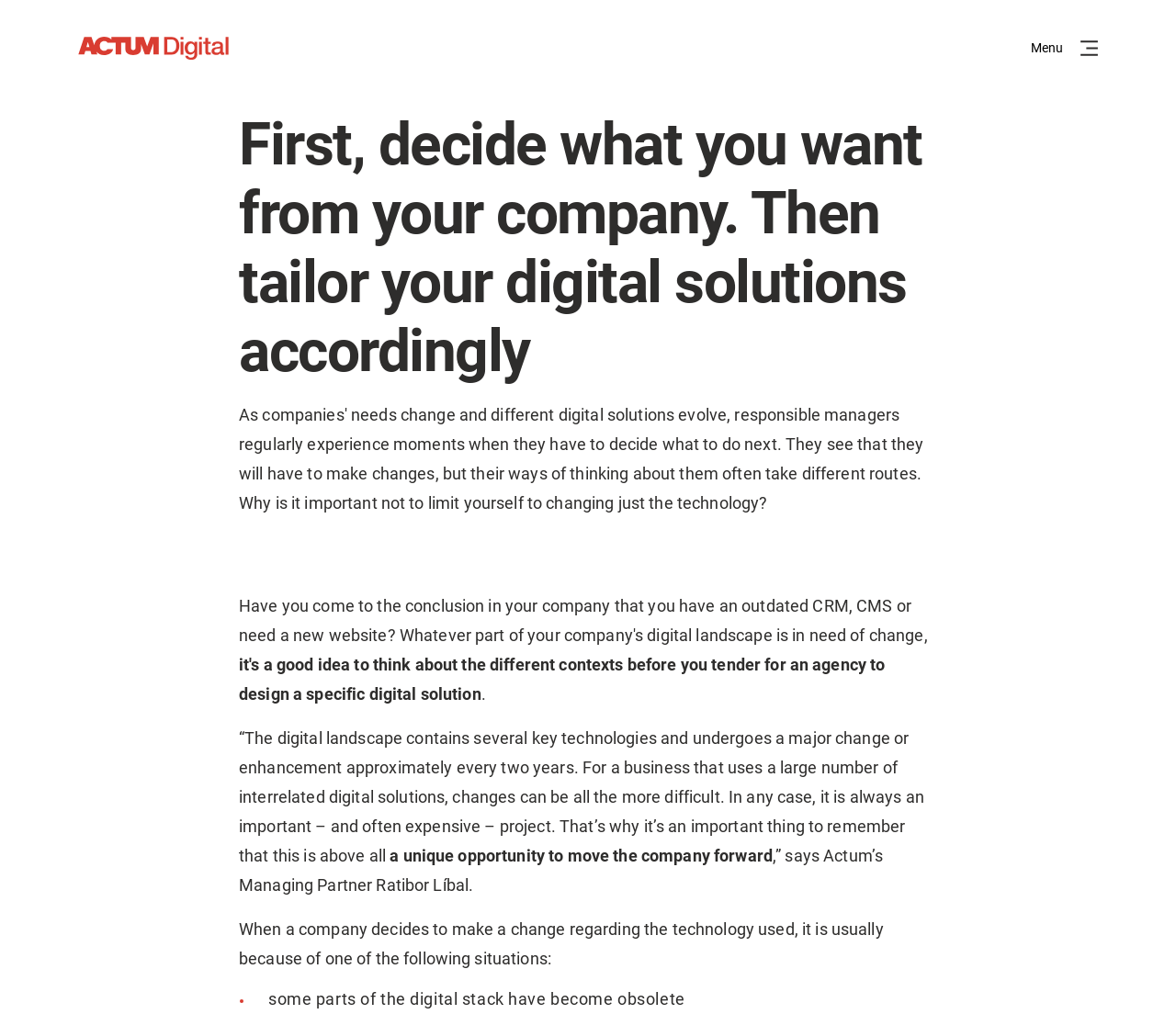What is the main title displayed on this webpage?

First, decide what you want from your company. Then tailor your digital solutions accordingly